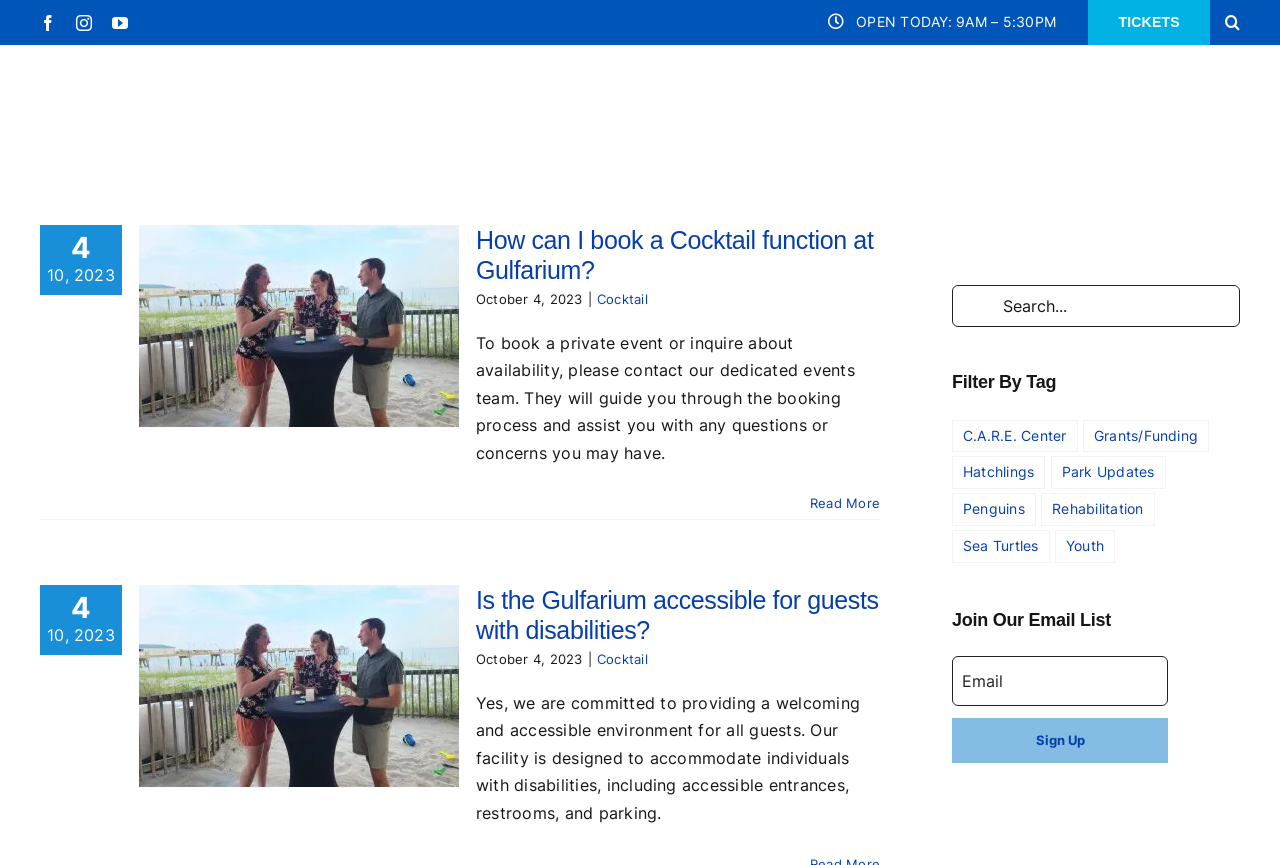Identify the bounding box coordinates for the region to click in order to carry out this instruction: "Book a Cocktail function". Provide the coordinates using four float numbers between 0 and 1, formatted as [left, top, right, bottom].

[0.372, 0.261, 0.682, 0.328]